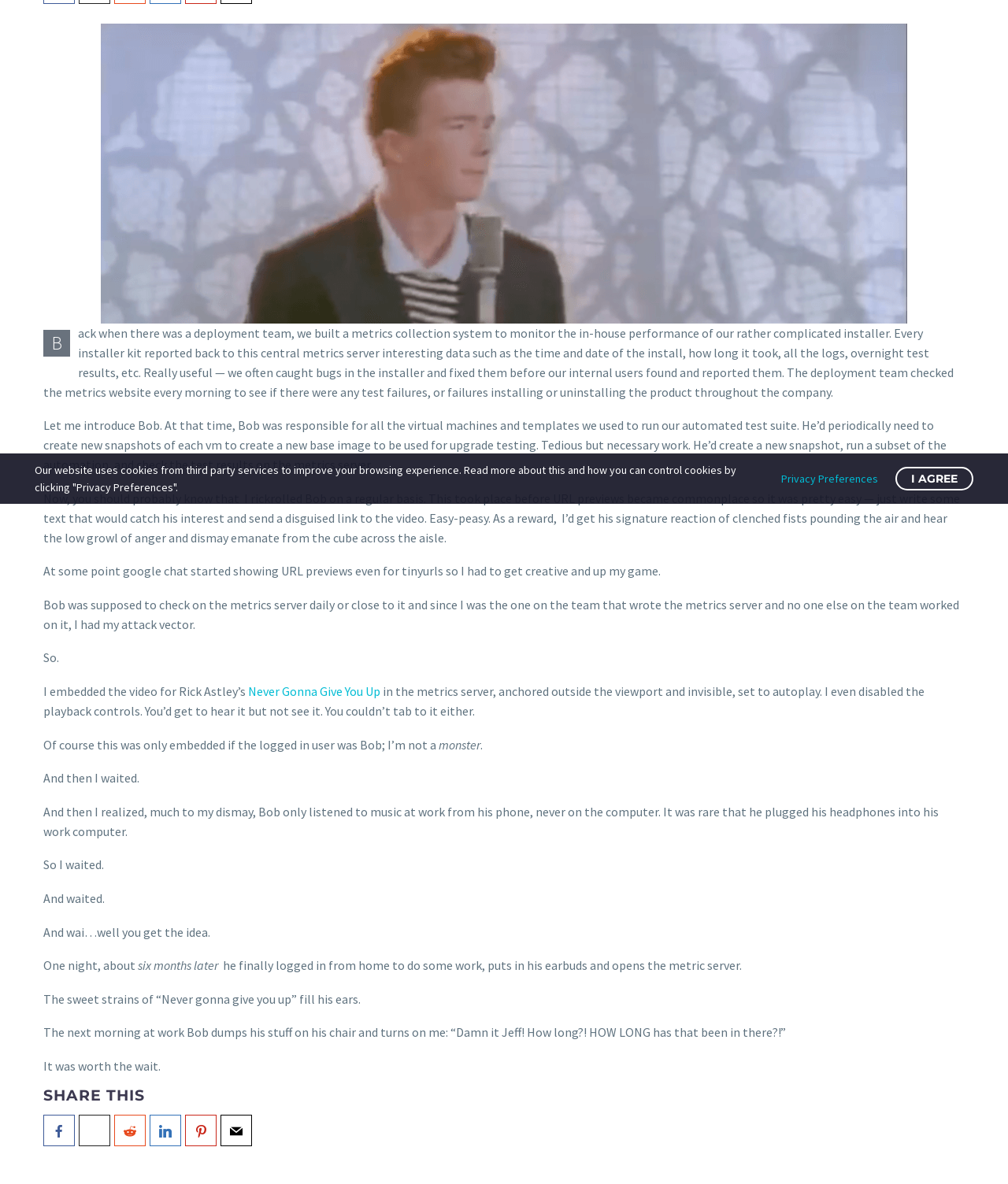Provide the bounding box coordinates of the HTML element this sentence describes: "Privacy Preferences".

[0.775, 0.397, 0.871, 0.412]